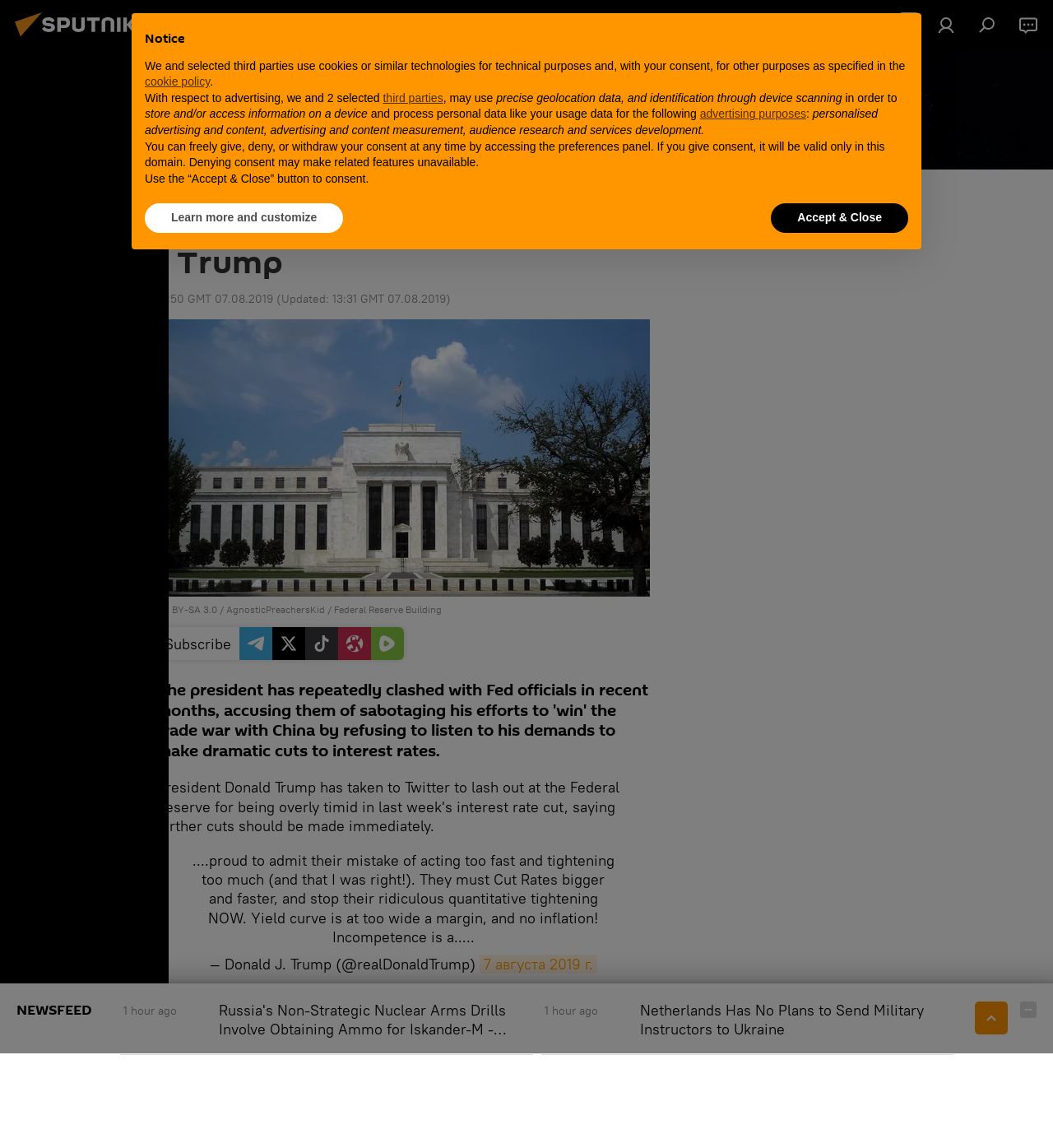Indicate the bounding box coordinates of the element that needs to be clicked to satisfy the following instruction: "Check the news about Russia's Non-Strategic Nuclear Arms Drills". The coordinates should be four float numbers between 0 and 1, i.e., [left, top, right, bottom].

[0.114, 0.858, 0.506, 0.919]